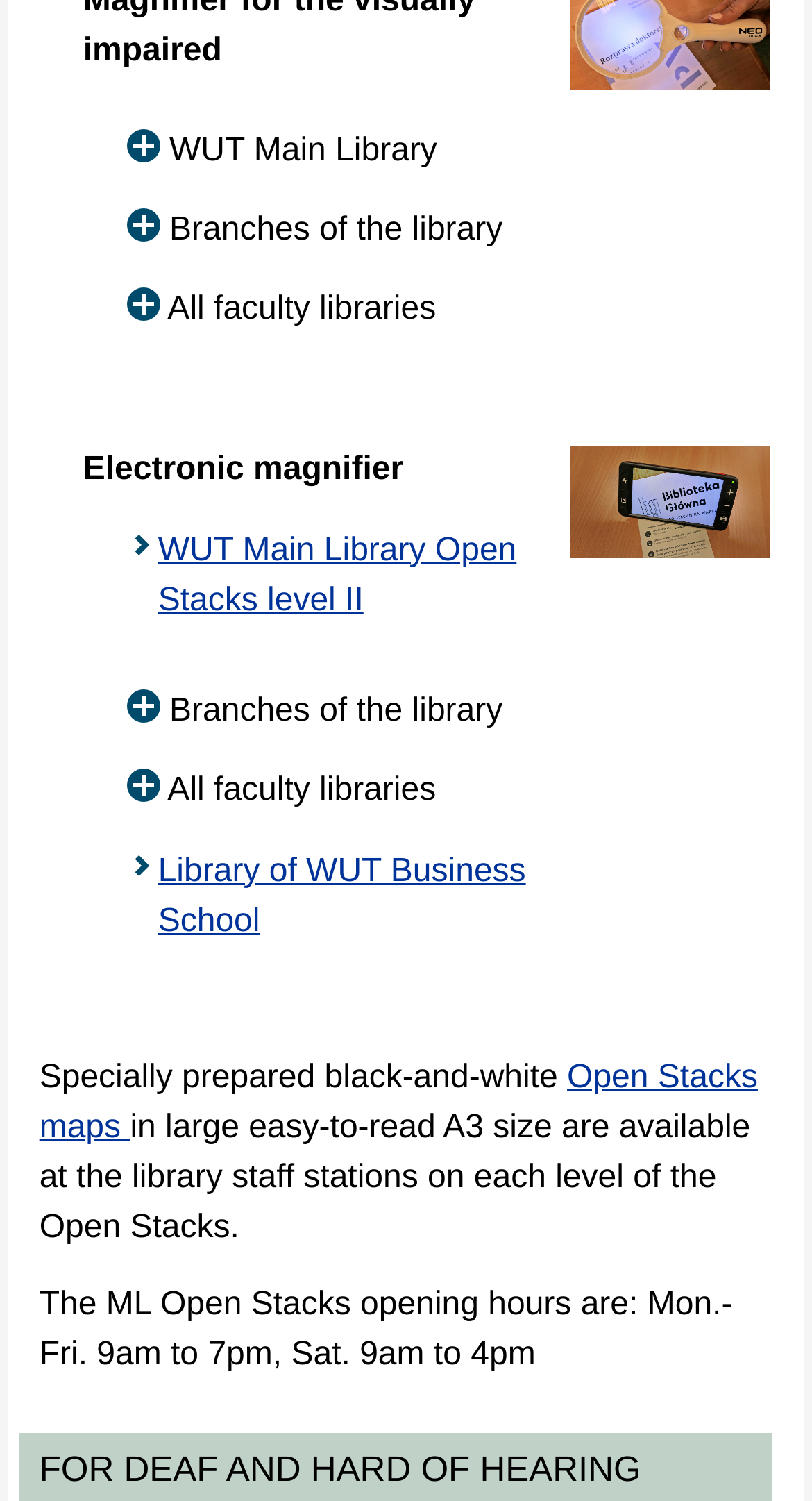Highlight the bounding box coordinates of the element you need to click to perform the following instruction: "Go to Branches of the library."

[0.156, 0.121, 0.648, 0.17]